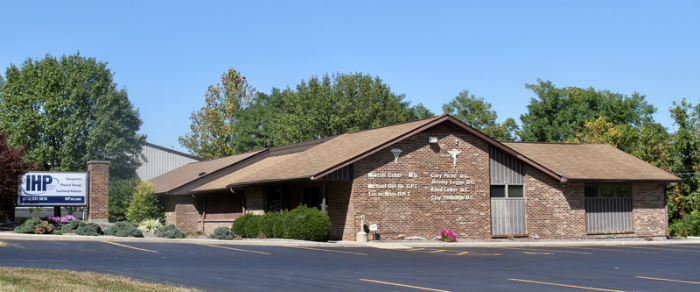What is displayed on the front façade of the building?
Using the image, elaborate on the answer with as much detail as possible.

Prominently displayed on the front façade are the names and credentials of the healthcare practitioners, including Dr. Marcus Cobb, Dr. Cory Piché, and Dr. Jeremy Legge, emphasizing the clinic's emphasis on qualified care in chiropractic and physical therapy.